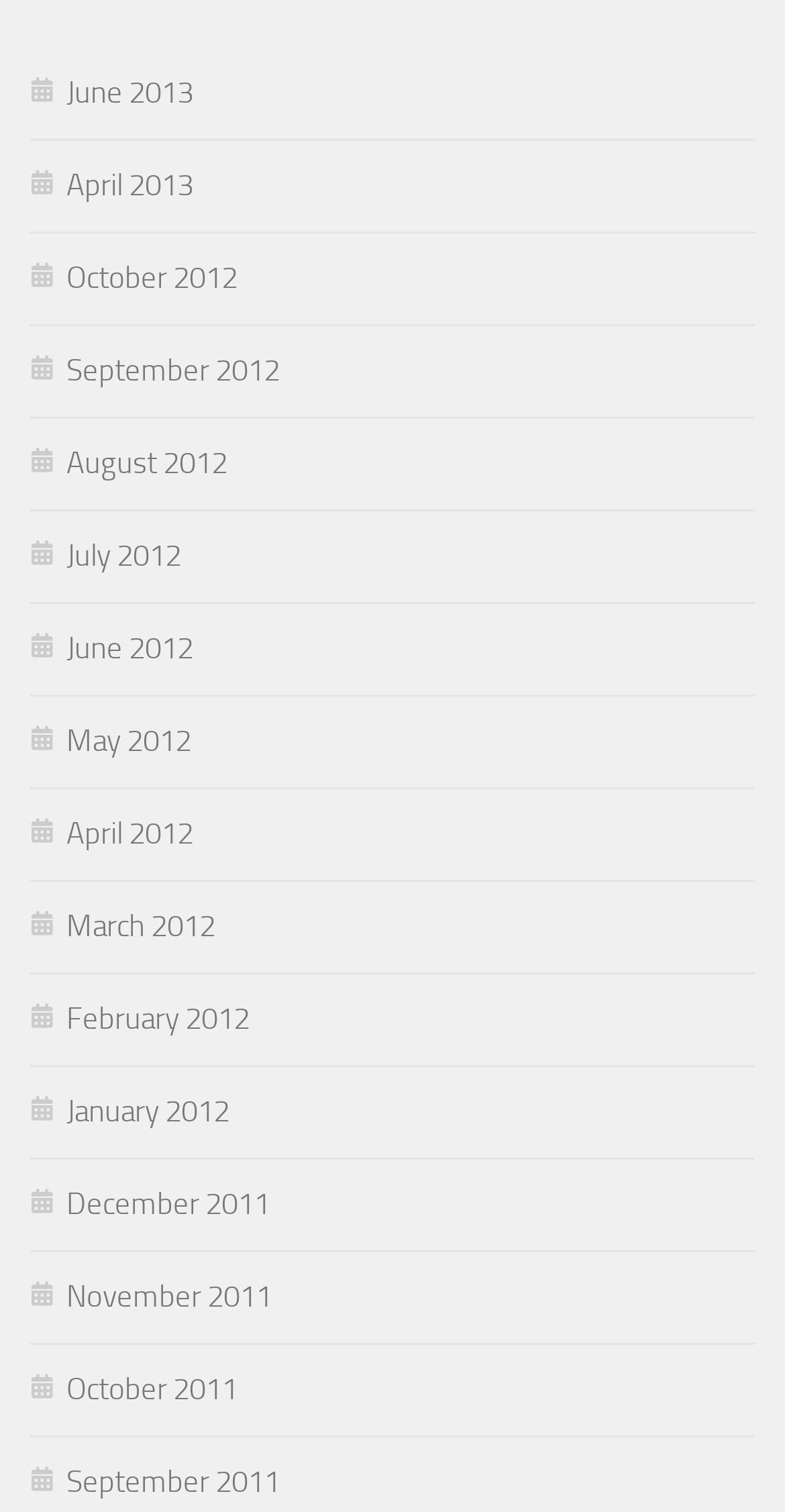What is the earliest month listed?
Based on the content of the image, thoroughly explain and answer the question.

I looked at the list of links and found that the last link, which is the bottom-most link, is 'uf073 September 2011', indicating that it is the earliest month listed.